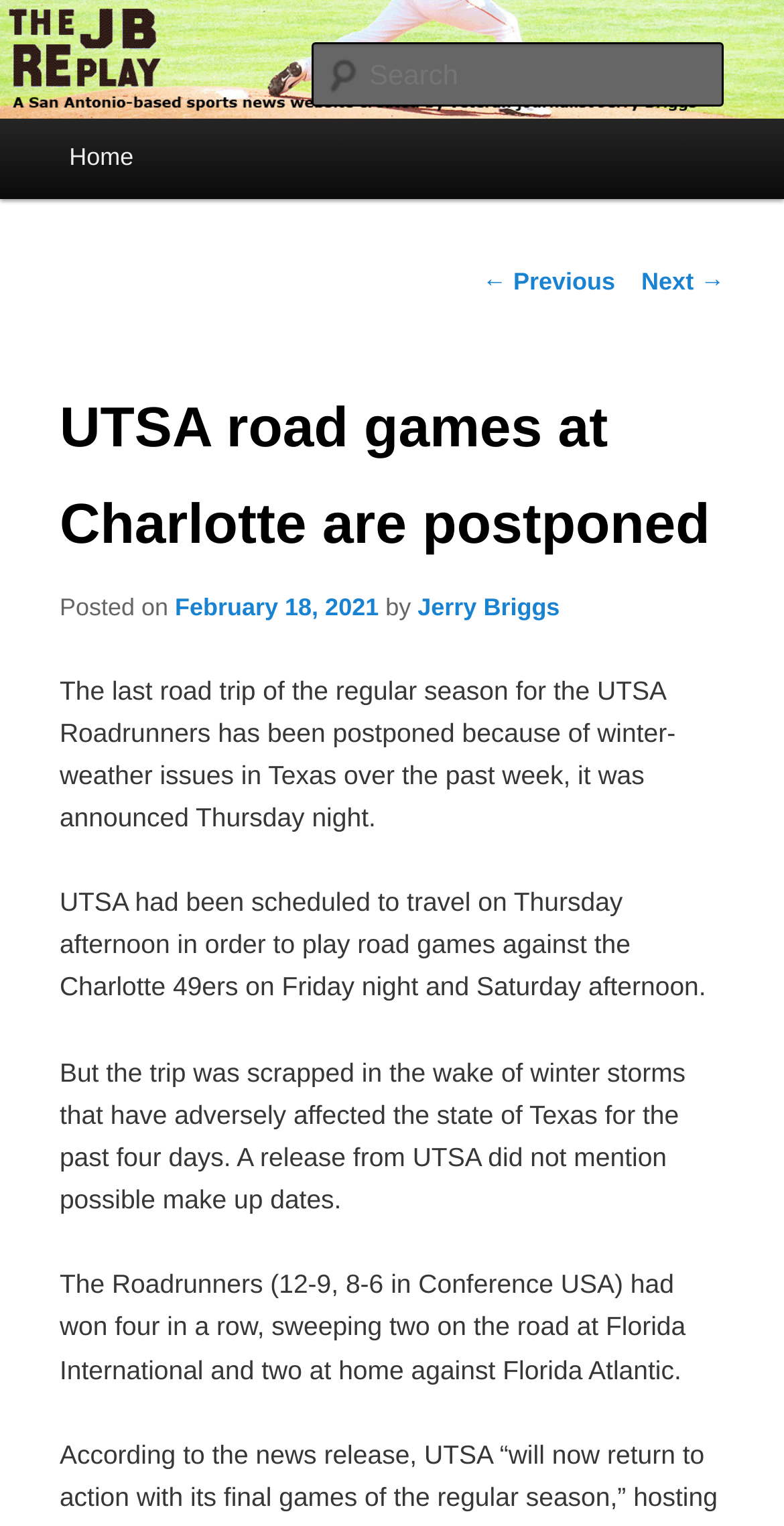Determine the coordinates of the bounding box for the clickable area needed to execute this instruction: "read previous post".

[0.615, 0.175, 0.785, 0.193]